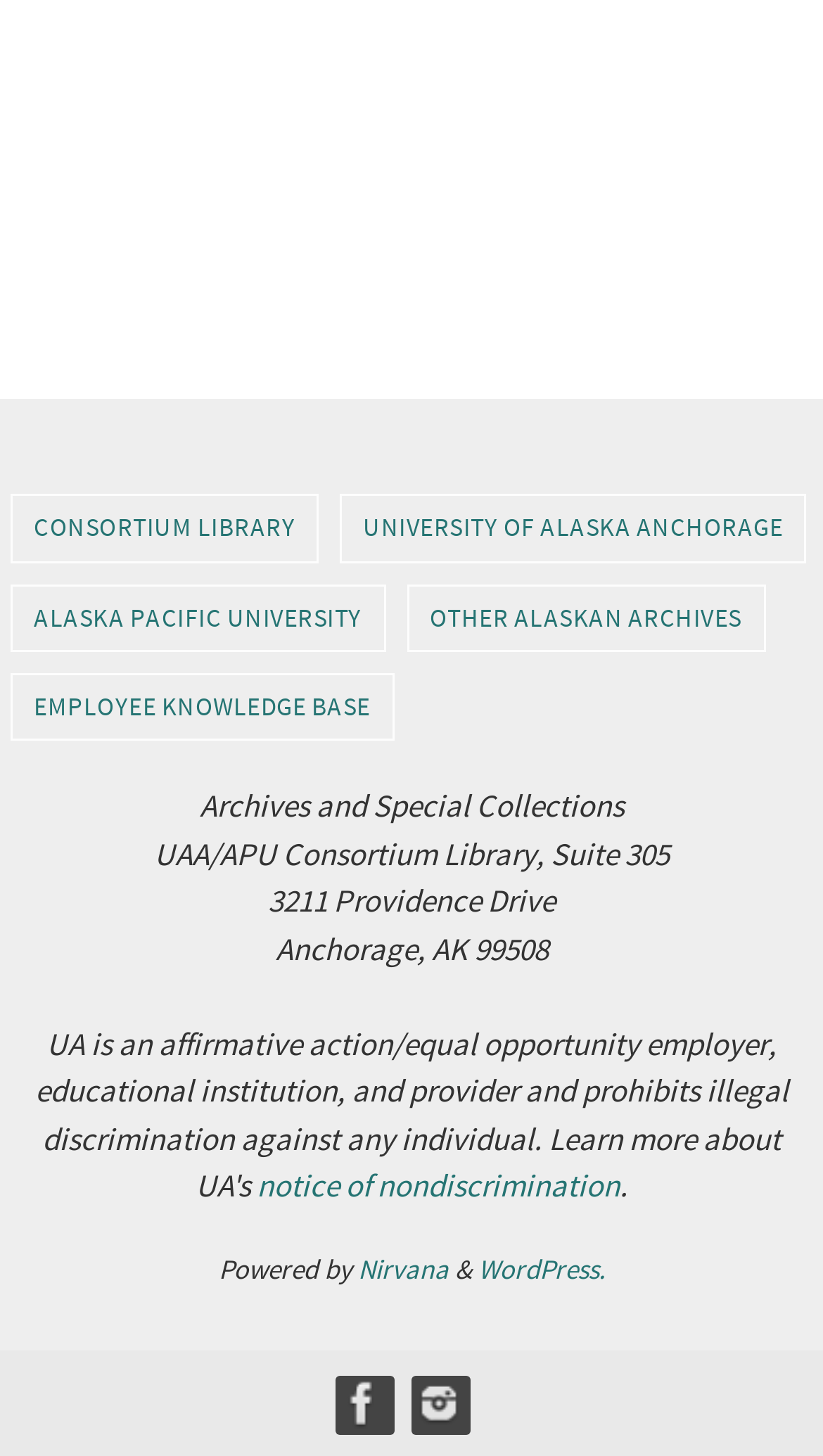What social media platforms are linked from the website?
Using the details shown in the screenshot, provide a comprehensive answer to the question.

I found the answer by looking at the layout table elements, where I saw links to 'Facebook' and 'Instagram', which are likely to be social media platforms linked from the website.